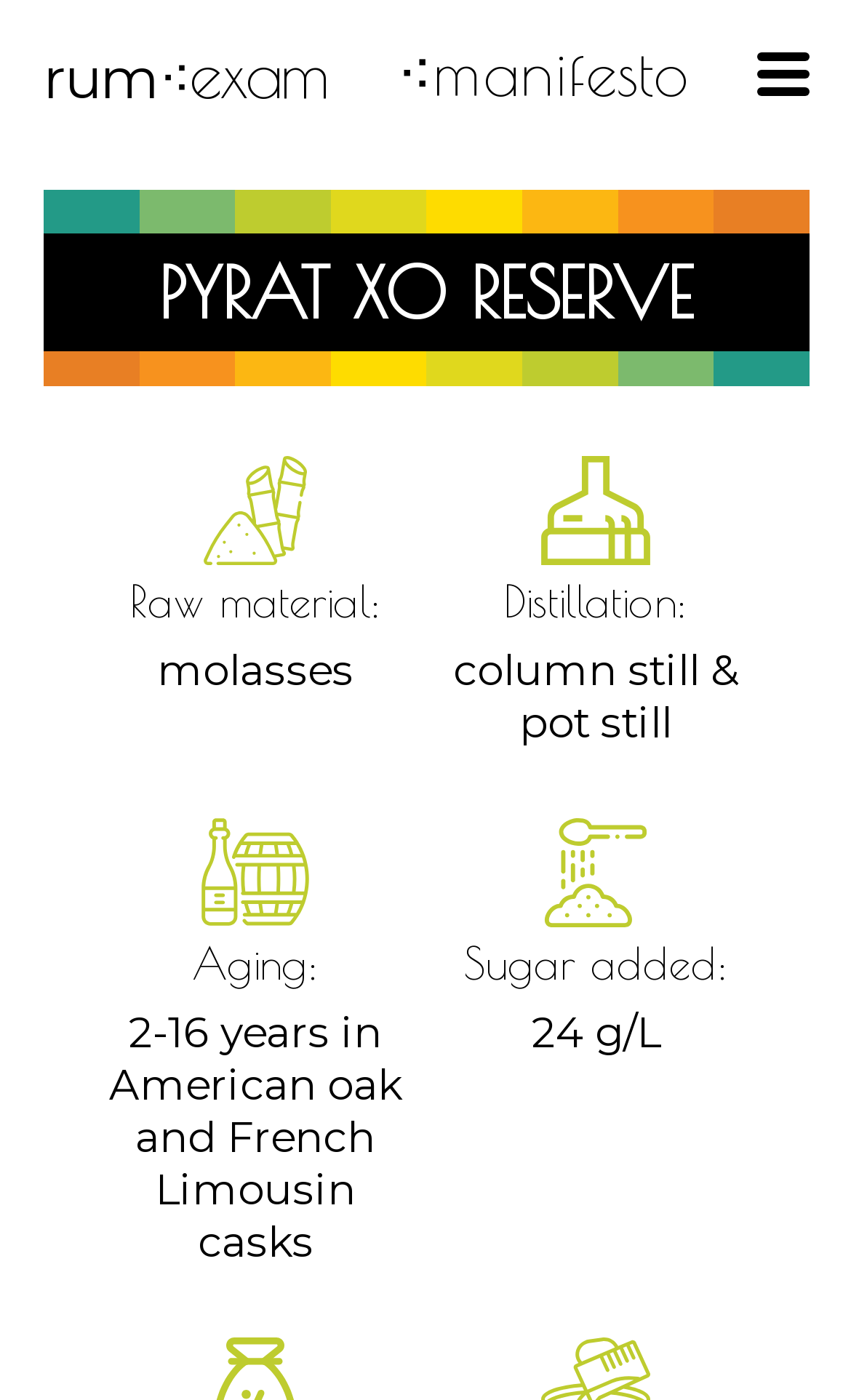How much sugar is added to Pyrat XO Reserve?
Give a thorough and detailed response to the question.

I found the answer by examining the 'Sugar added:' section, which has an image labeled 'sugar added'. The text next to it says '24 g/L'.